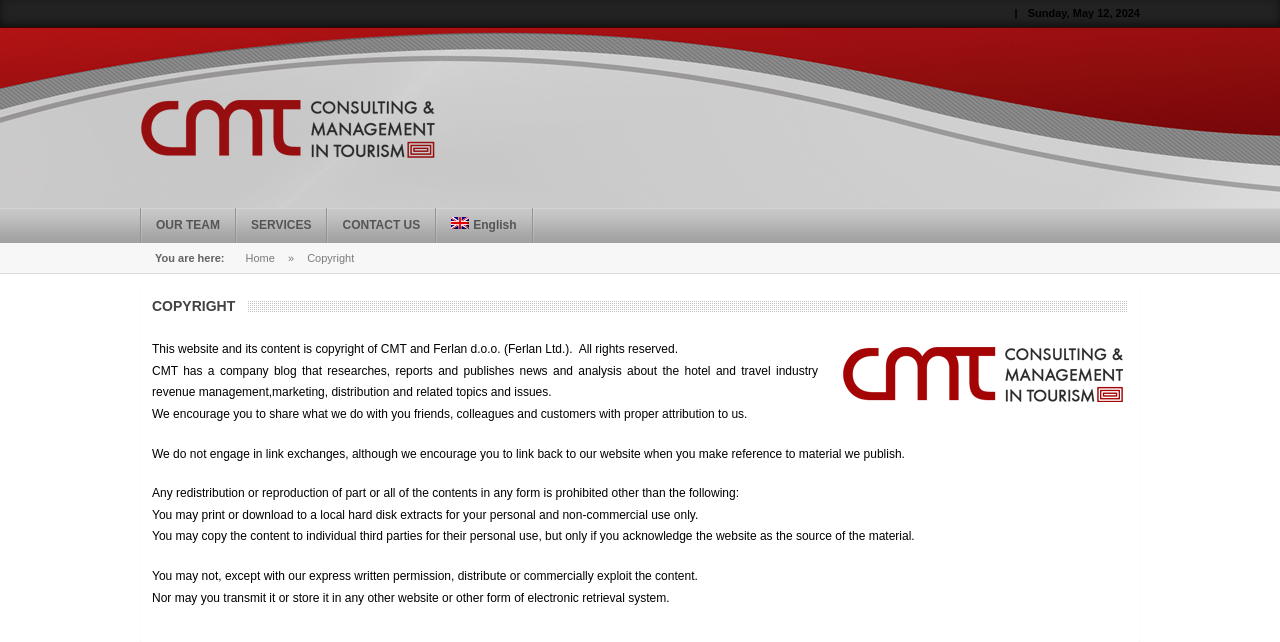Reply to the question with a brief word or phrase: What is the language of the webpage?

English